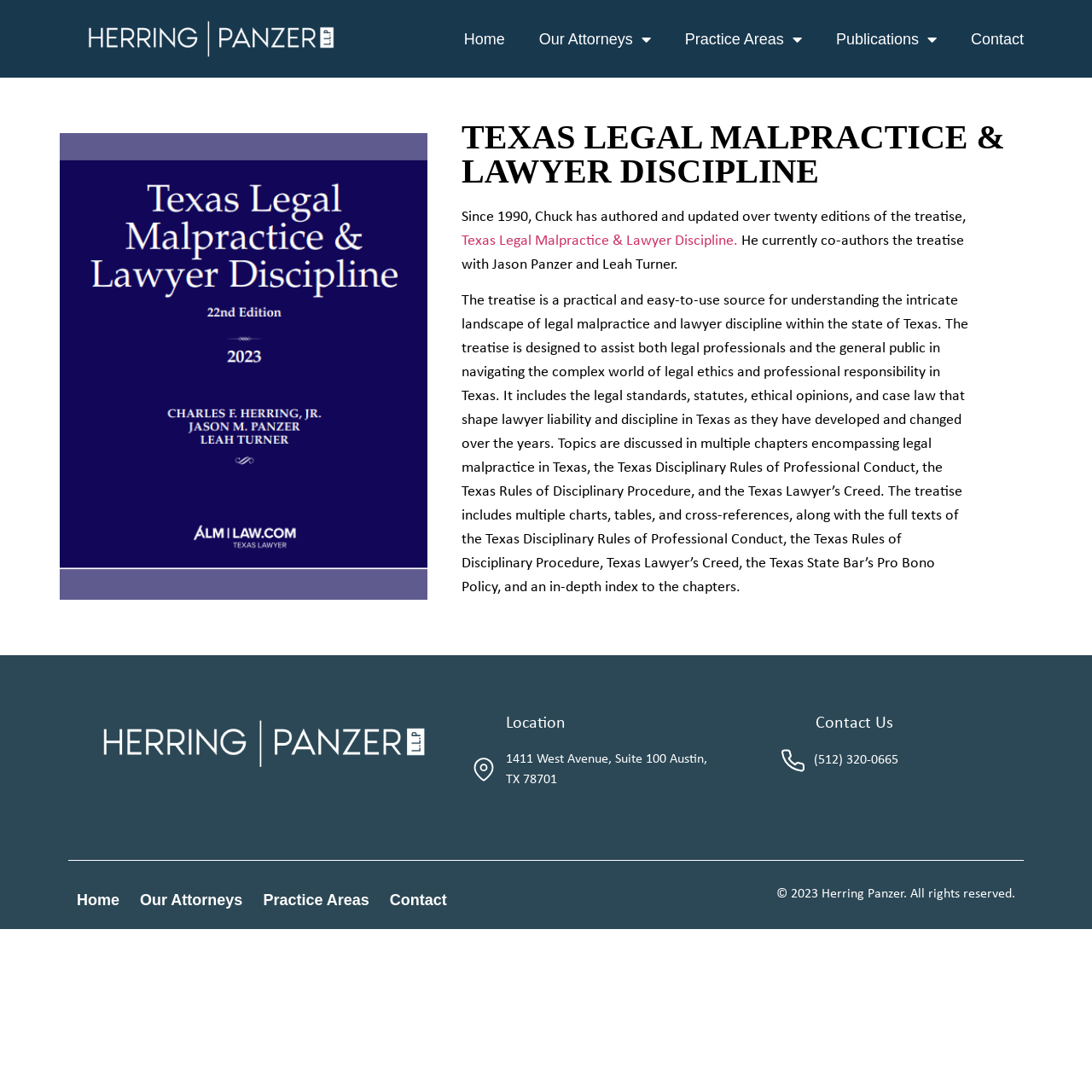What is the topic of the treatise written by Chuck?
Respond to the question with a single word or phrase according to the image.

Texas Legal Malpractice & Lawyer Discipline